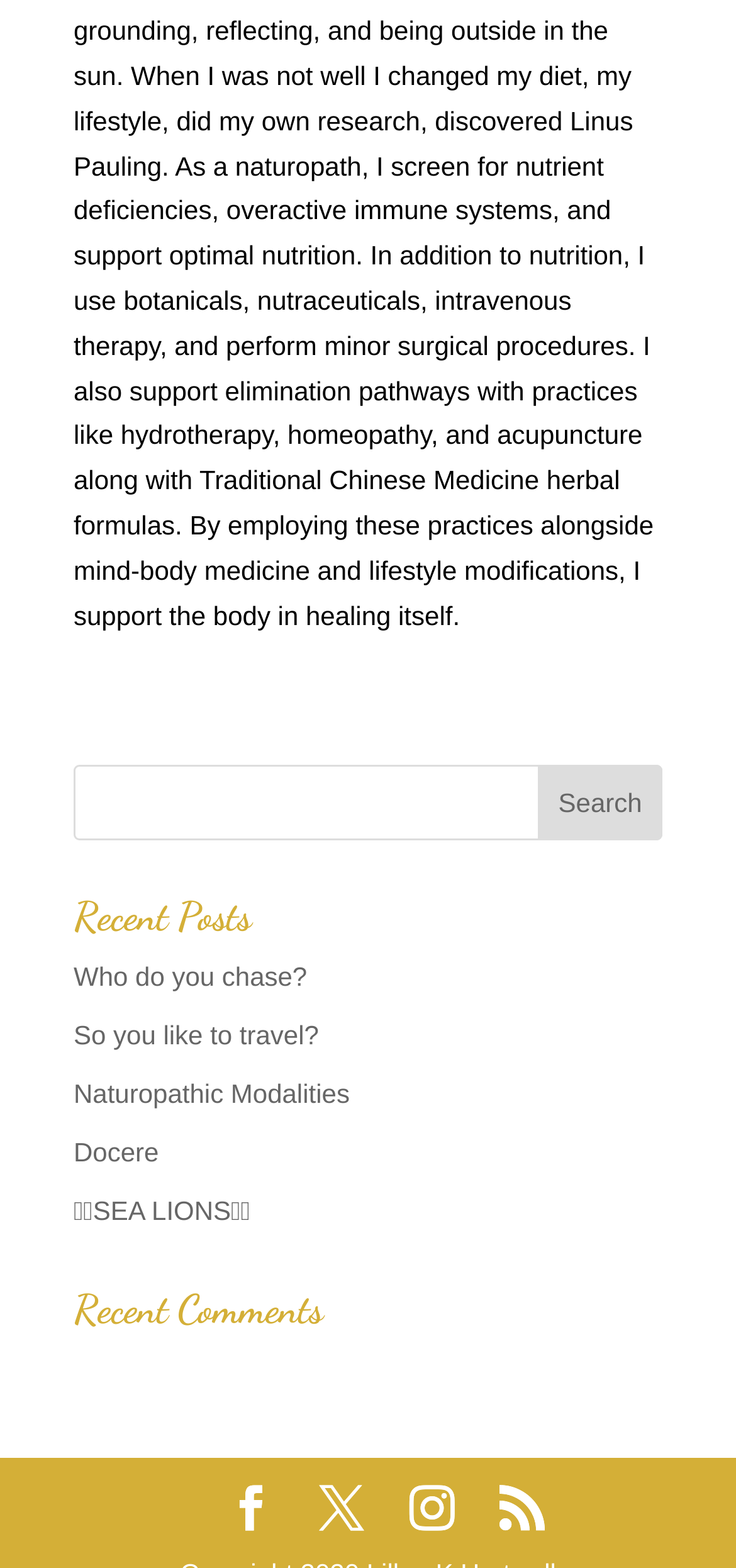Find the bounding box coordinates of the element to click in order to complete this instruction: "search for something". The bounding box coordinates must be four float numbers between 0 and 1, denoted as [left, top, right, bottom].

[0.1, 0.488, 0.9, 0.536]